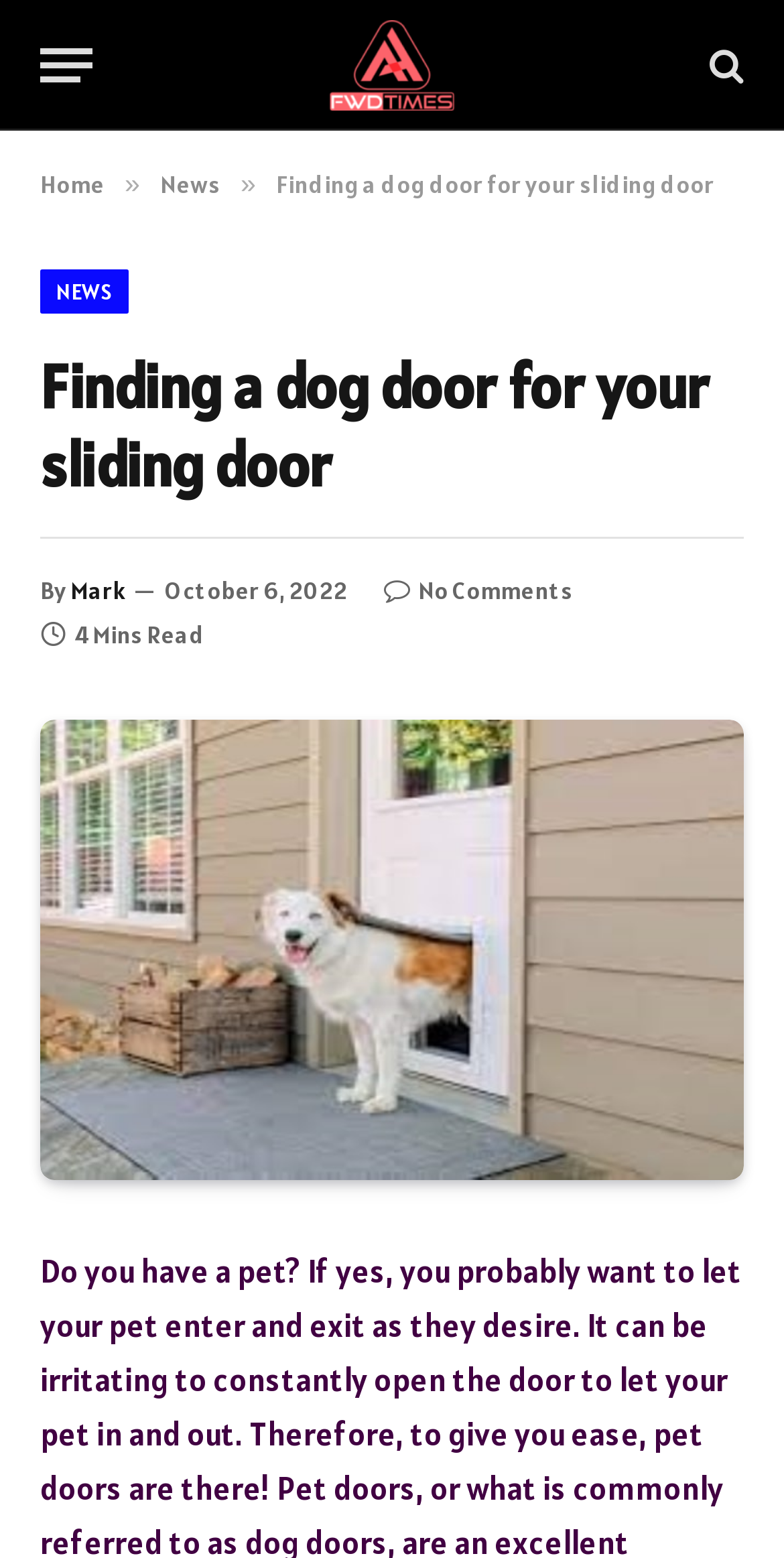Find the bounding box coordinates of the element you need to click on to perform this action: 'Go to Fwdtimes homepage'. The coordinates should be represented by four float values between 0 and 1, in the format [left, top, right, bottom].

[0.404, 0.0, 0.596, 0.084]